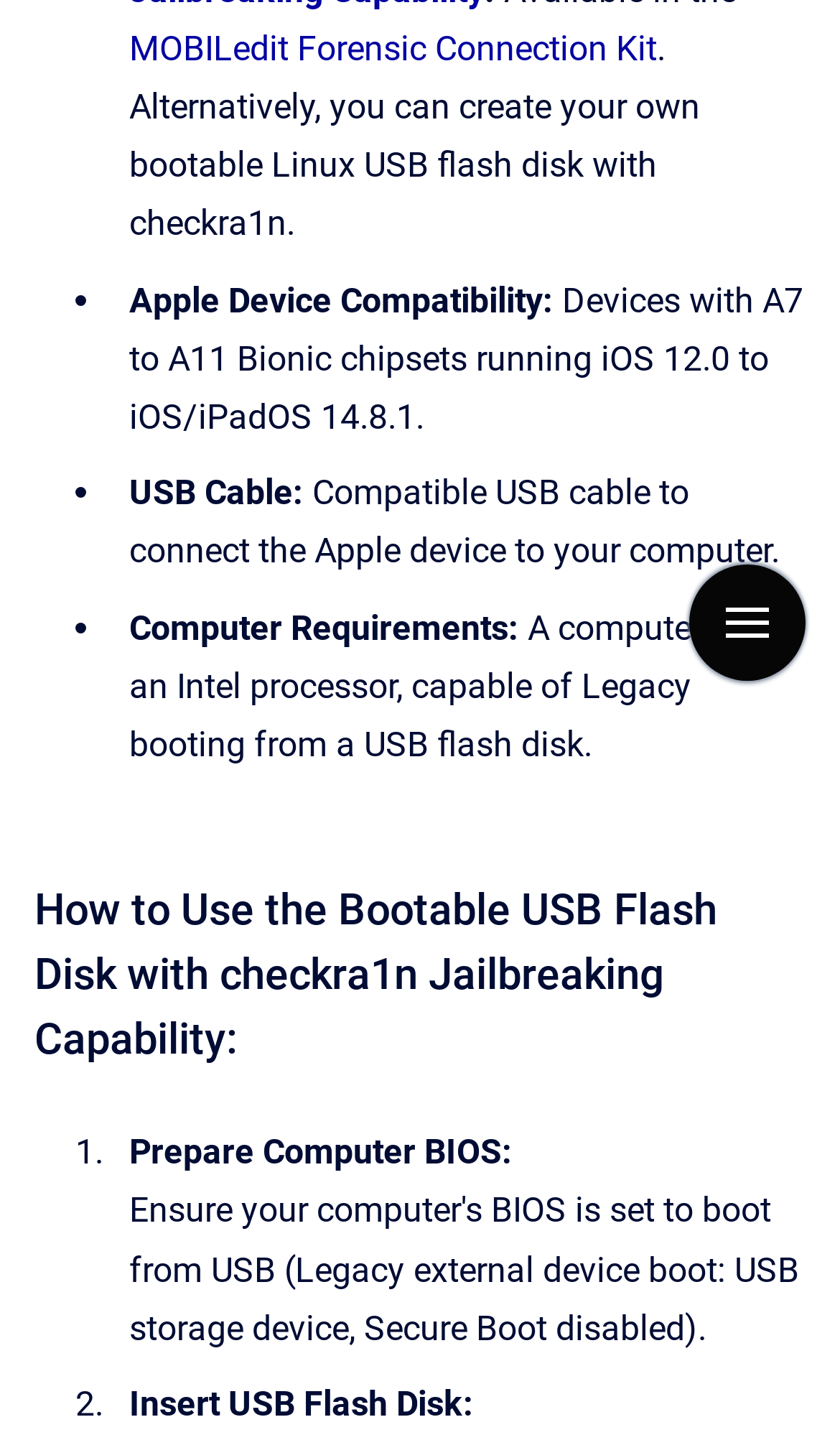Using the description "aria-label="Show navigation"", predict the bounding box of the relevant HTML element.

[0.821, 0.392, 0.959, 0.473]